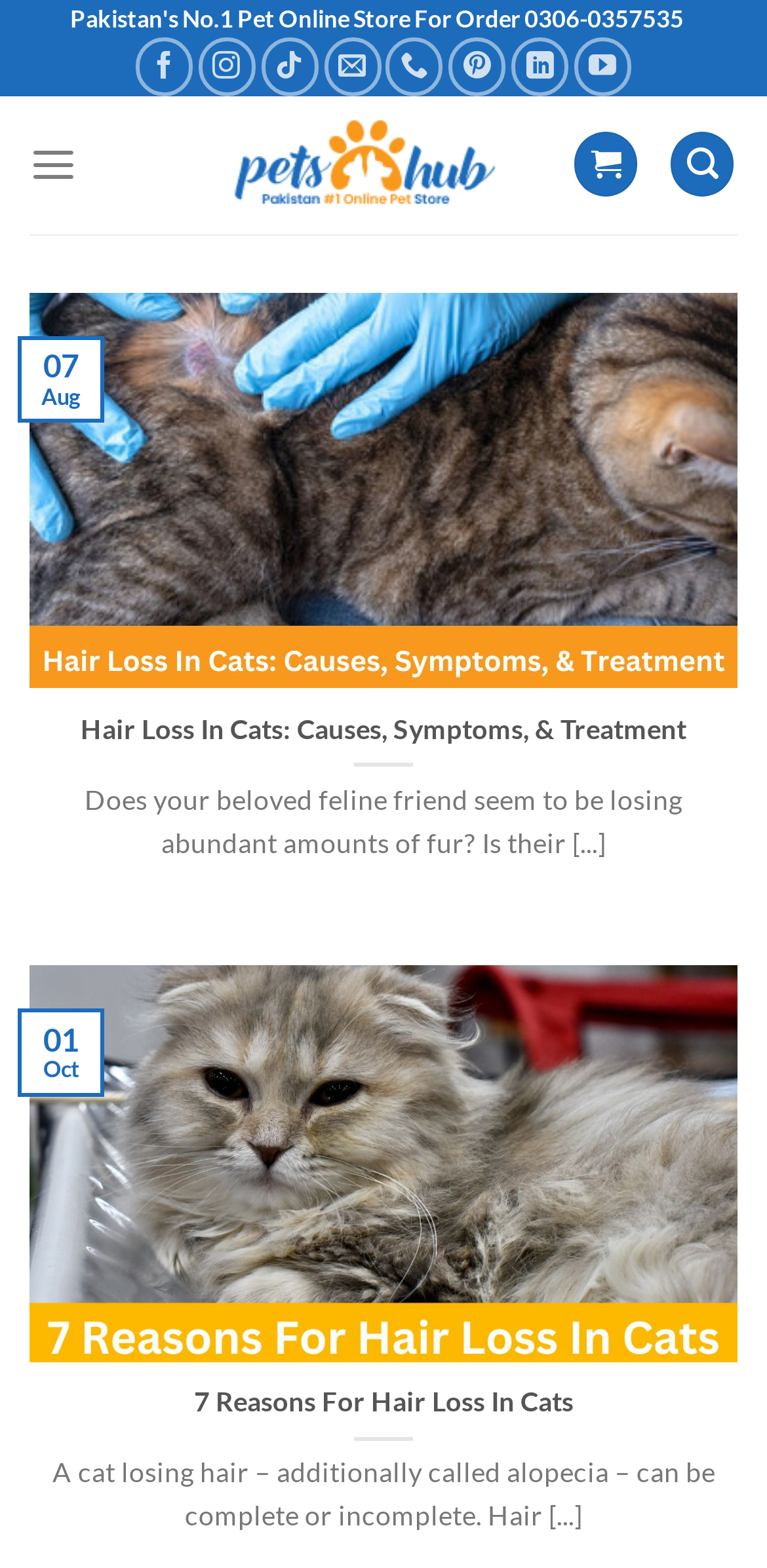Please specify the bounding box coordinates of the clickable section necessary to execute the following command: "Follow on Facebook".

[0.177, 0.024, 0.251, 0.061]